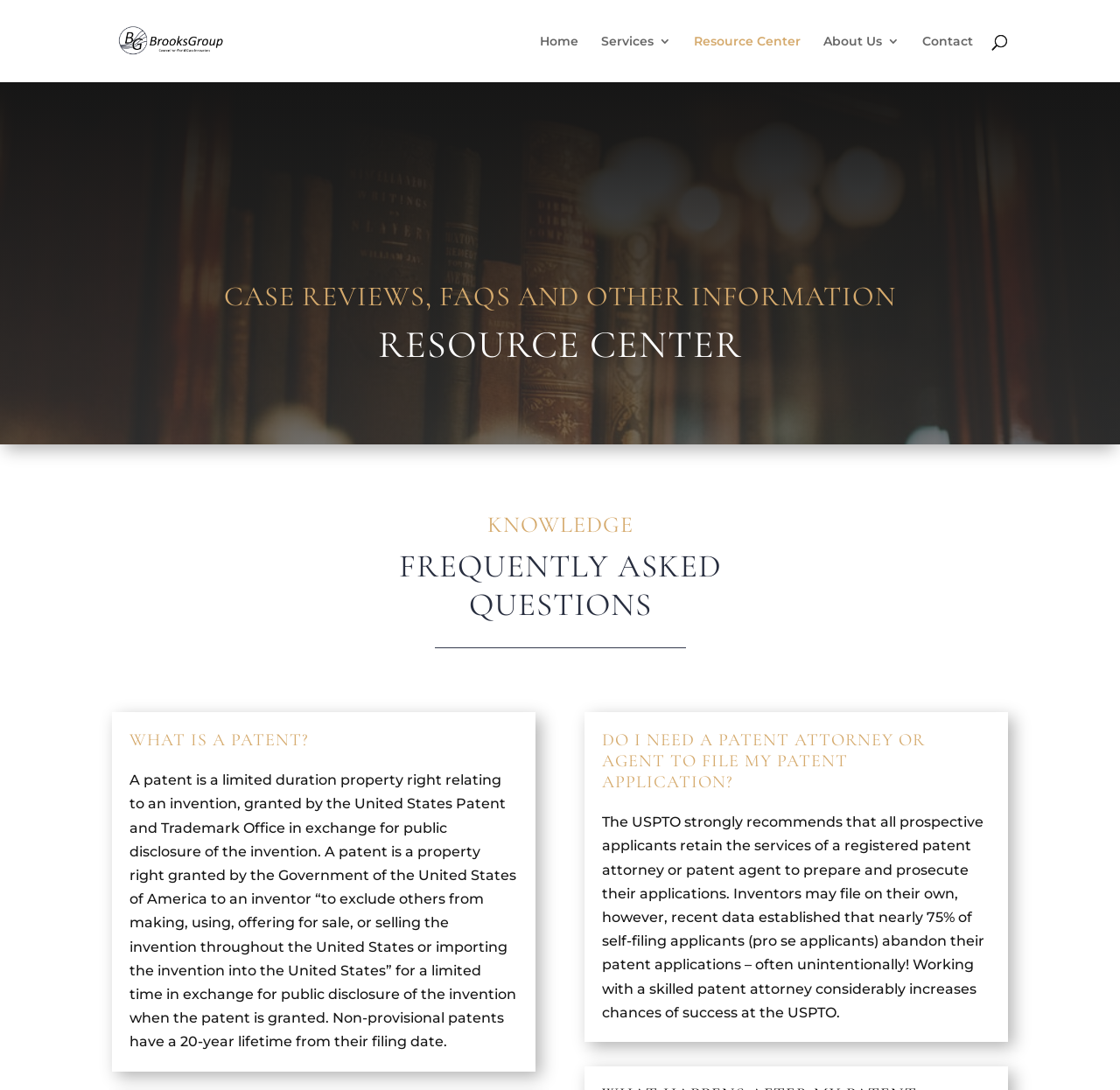Identify the bounding box for the element characterized by the following description: "Contact".

[0.823, 0.032, 0.869, 0.075]